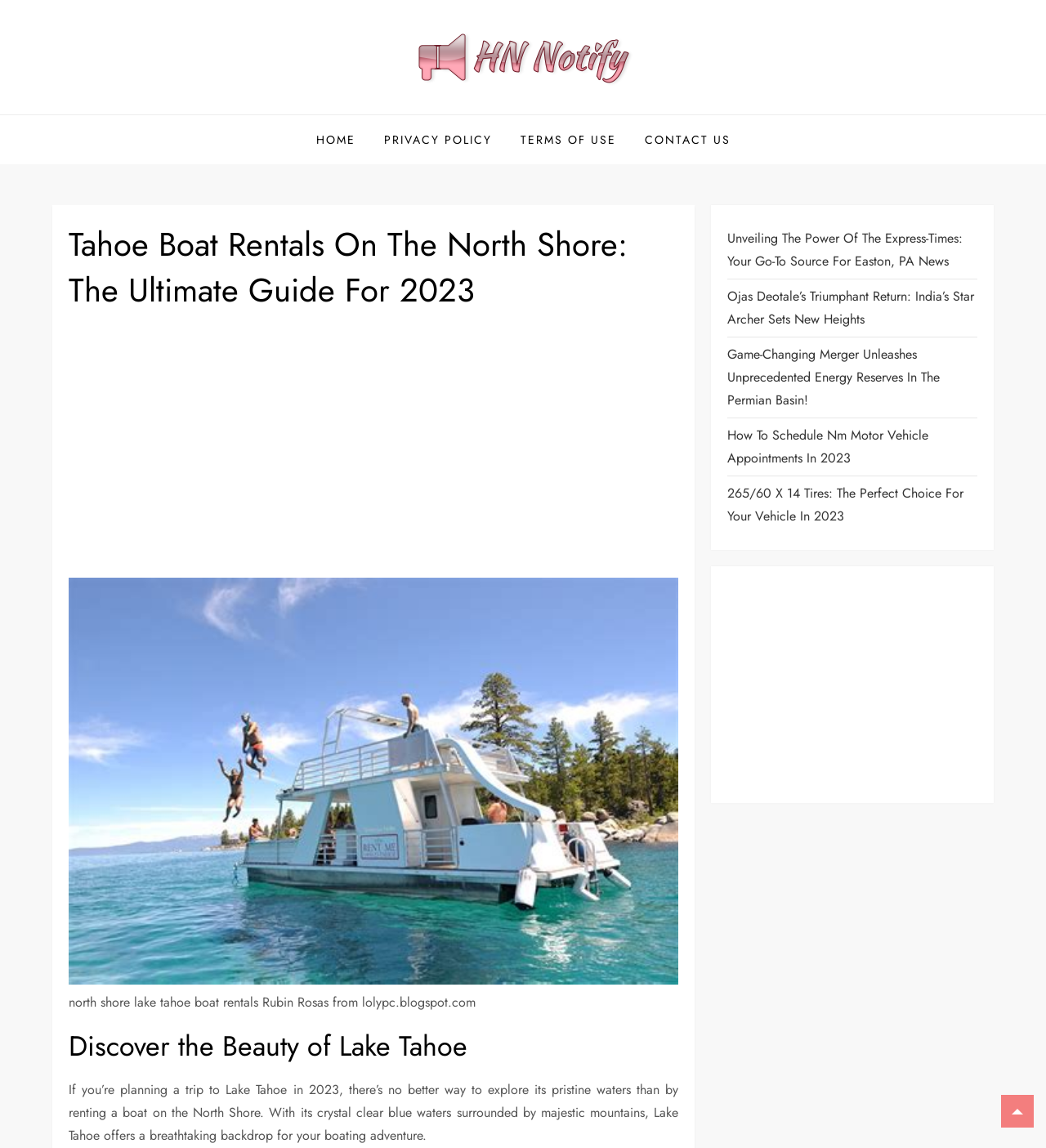Please determine the heading text of this webpage.

Tahoe Boat Rentals On The North Shore: The Ultimate Guide For 2023